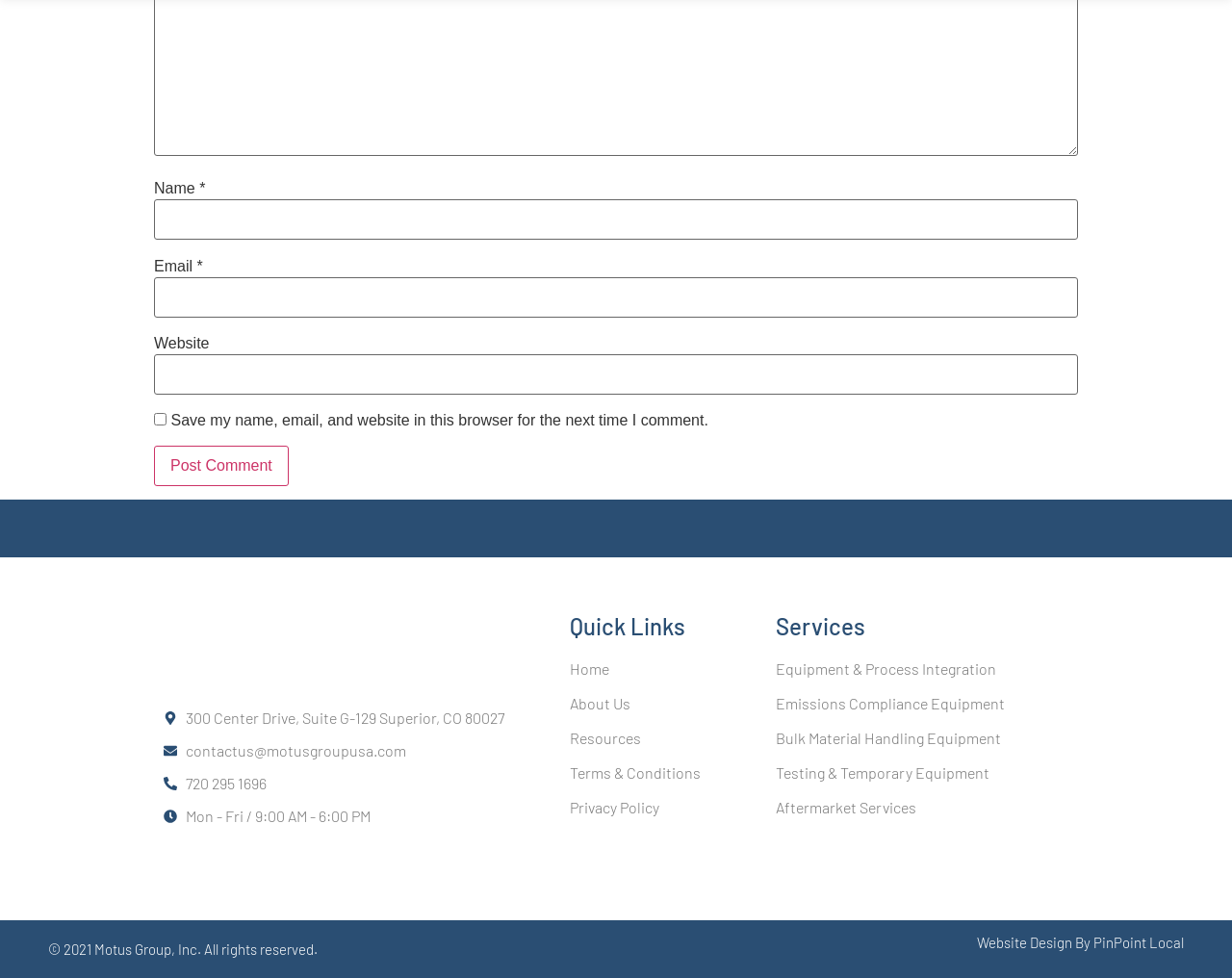What is the company's address?
Using the details from the image, give an elaborate explanation to answer the question.

I found the company's address by looking at the static text element located at [0.15, 0.724, 0.409, 0.743] which contains the address '300 Center Drive, Suite G-129 Superior, CO 80027'.